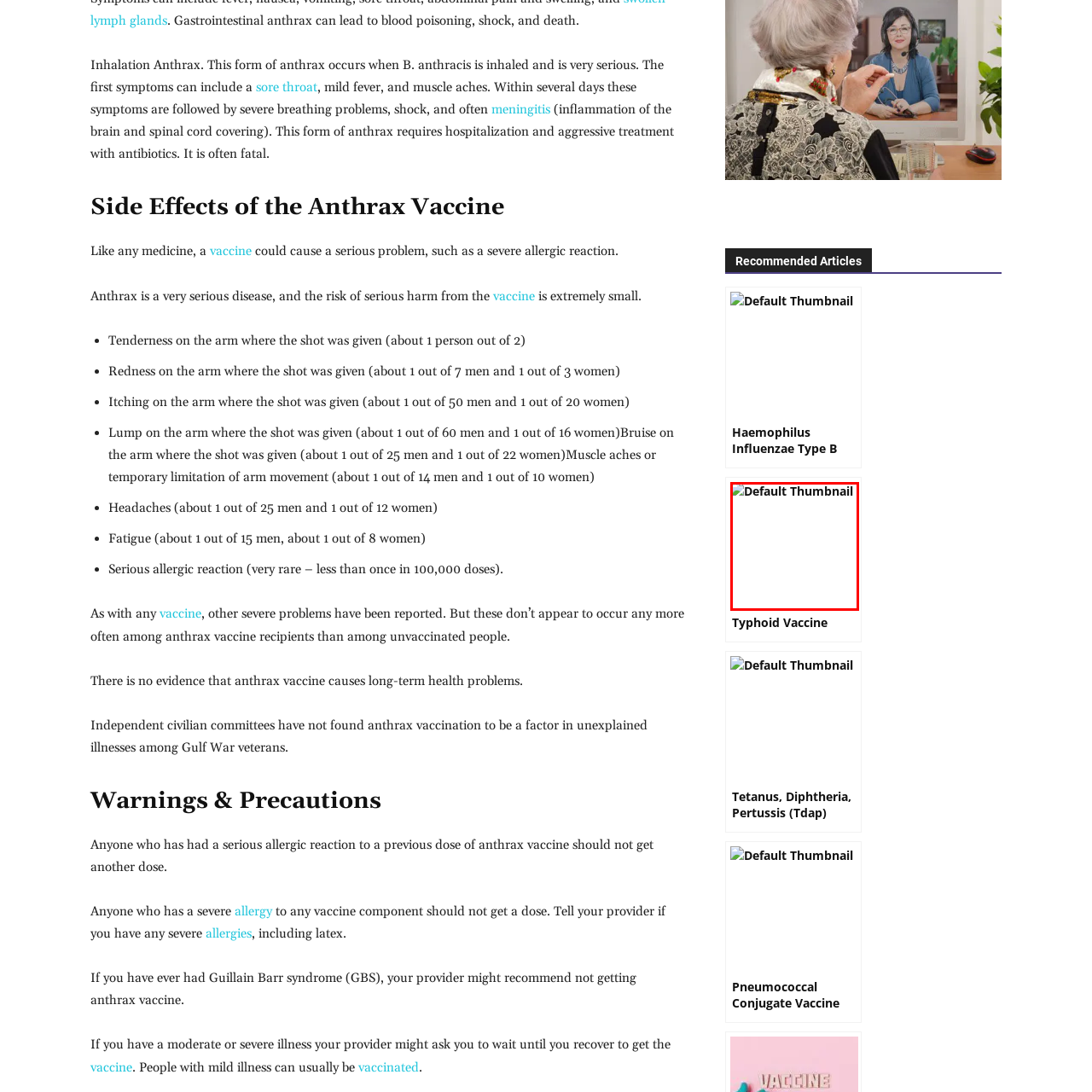Examine the contents within the red bounding box and respond with a single word or phrase: What type of content is the thumbnail intended to accompany?

Online articles